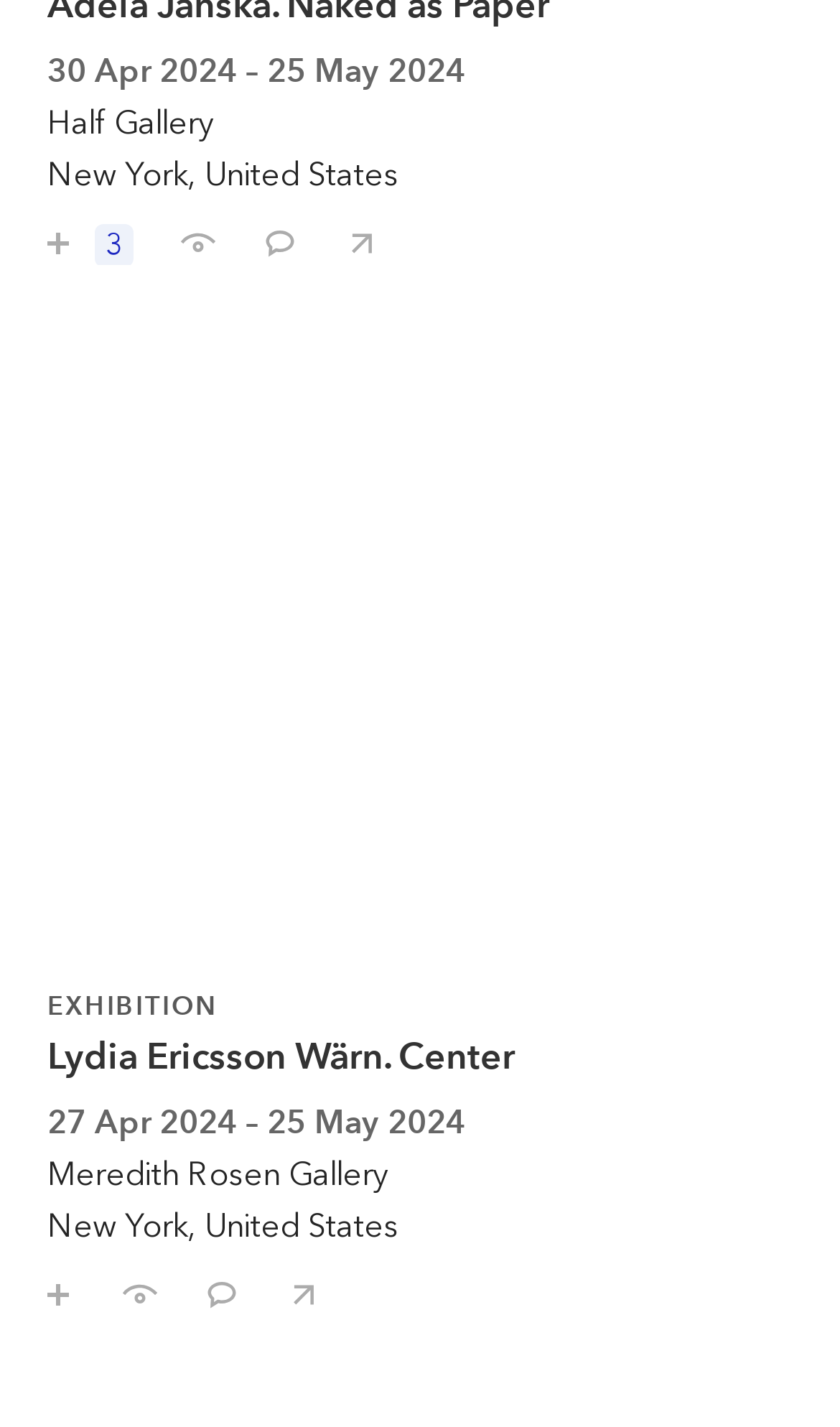Point out the bounding box coordinates of the section to click in order to follow this instruction: "View Lydia Ericsson Wärn. Center exhibition details".

[0.056, 0.306, 0.944, 0.877]